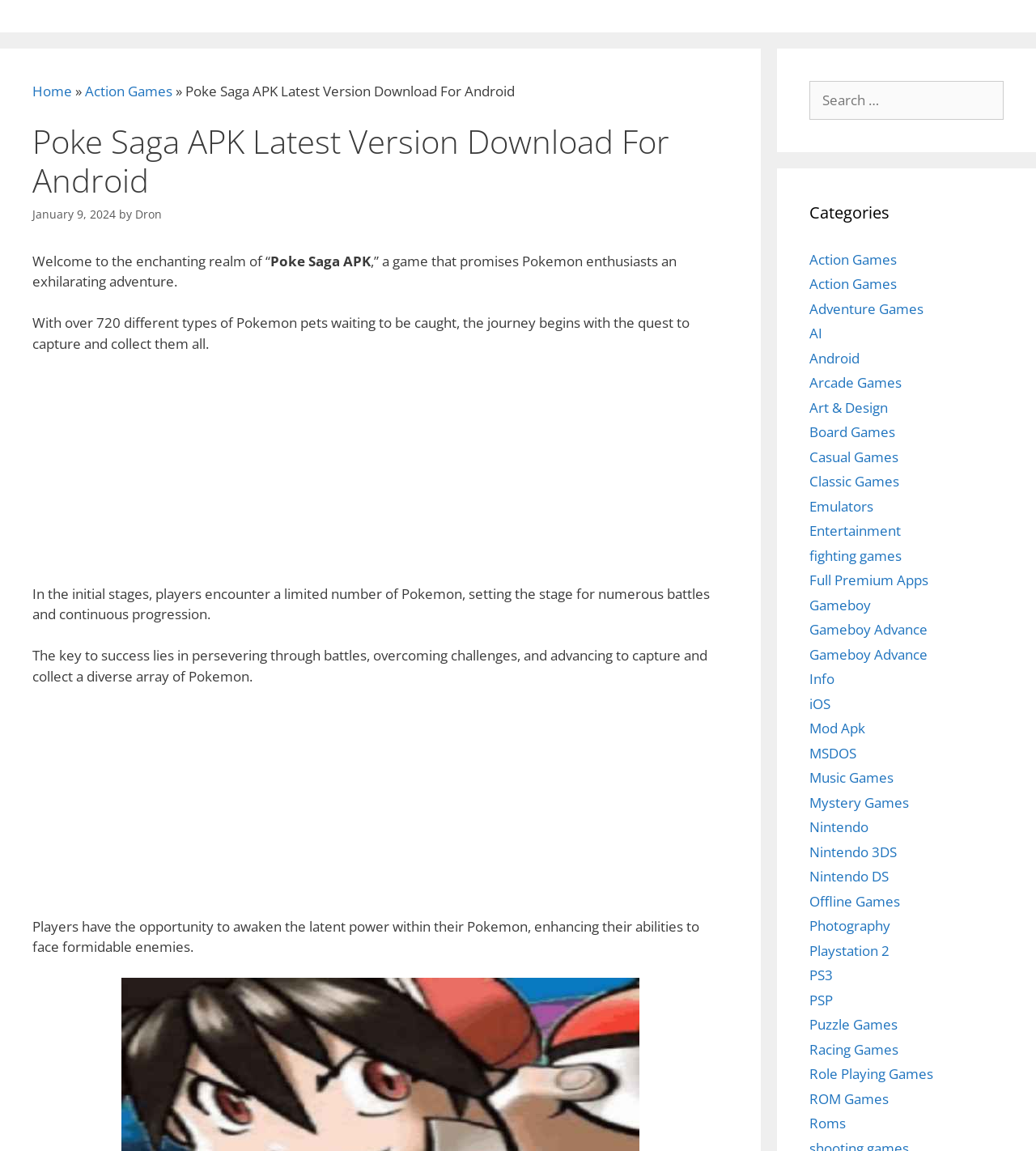Provide a brief response in the form of a single word or phrase:
What can players do to their Pokemon?

awaken their latent power